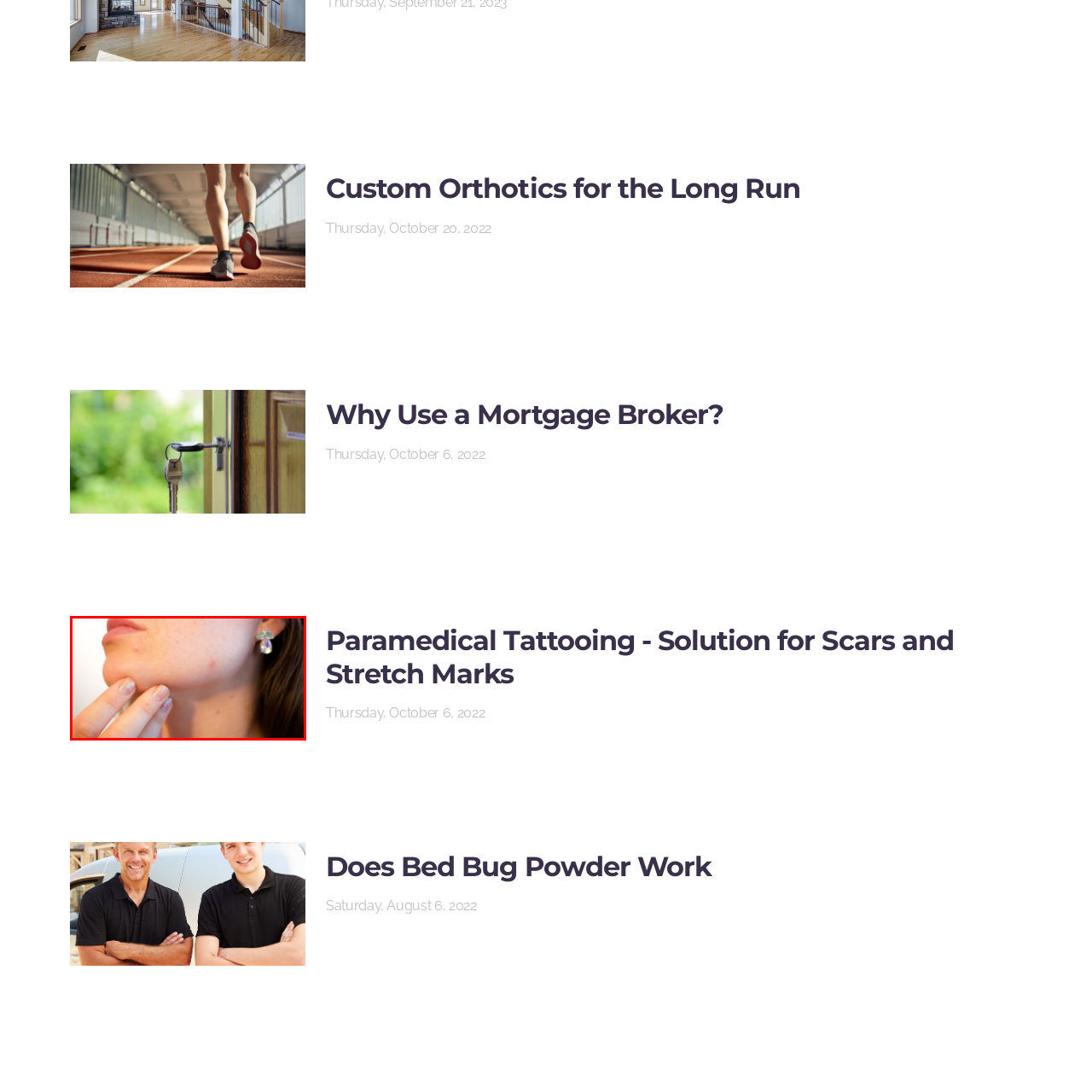Please look at the highlighted area within the red border and provide the answer to this question using just one word or phrase: 
What type of gem is featured in the earrings?

Pear-shaped